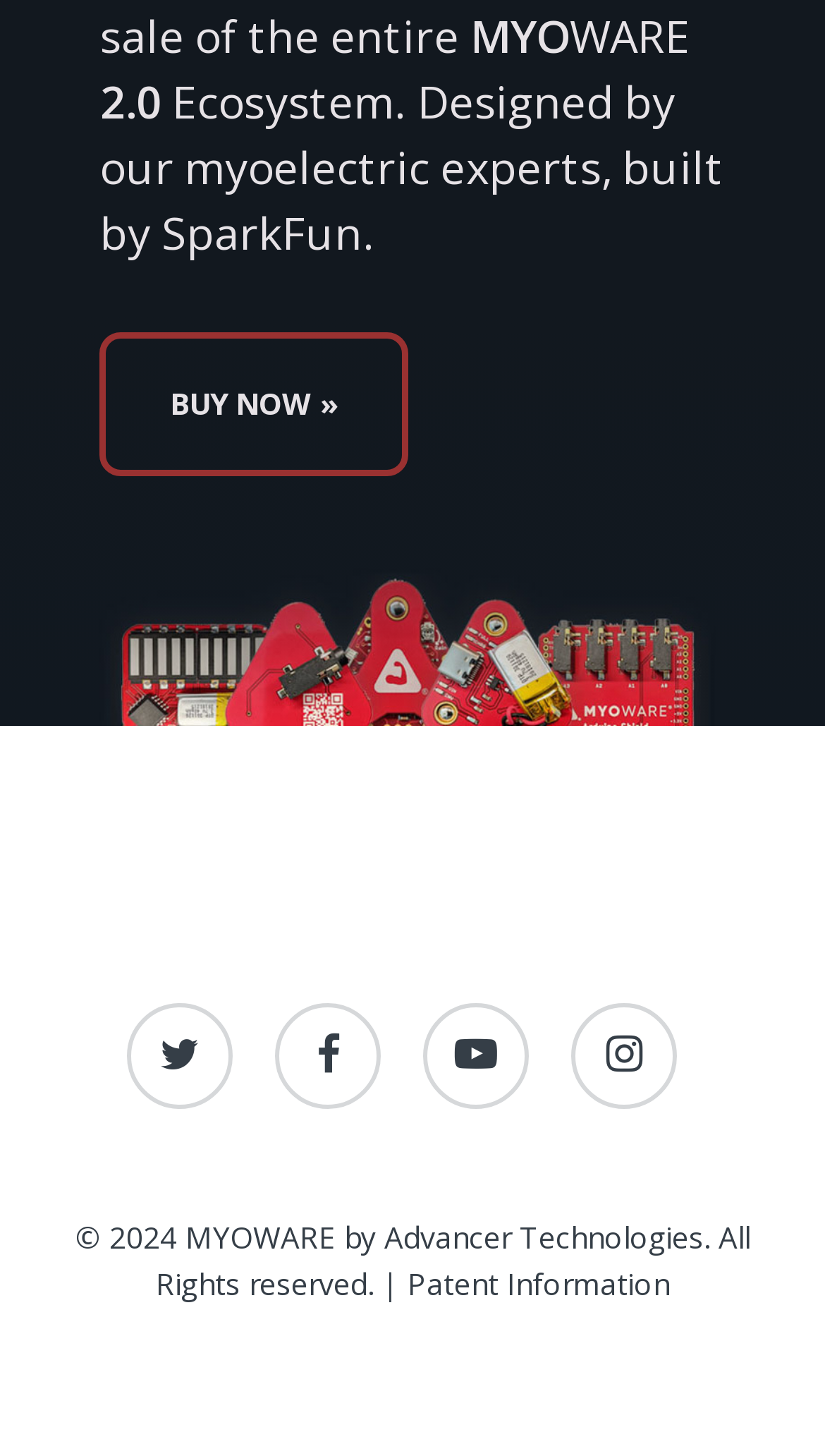What is the purpose of the 'BUY NOW »' button?
Look at the image and respond with a single word or a short phrase.

To purchase the product